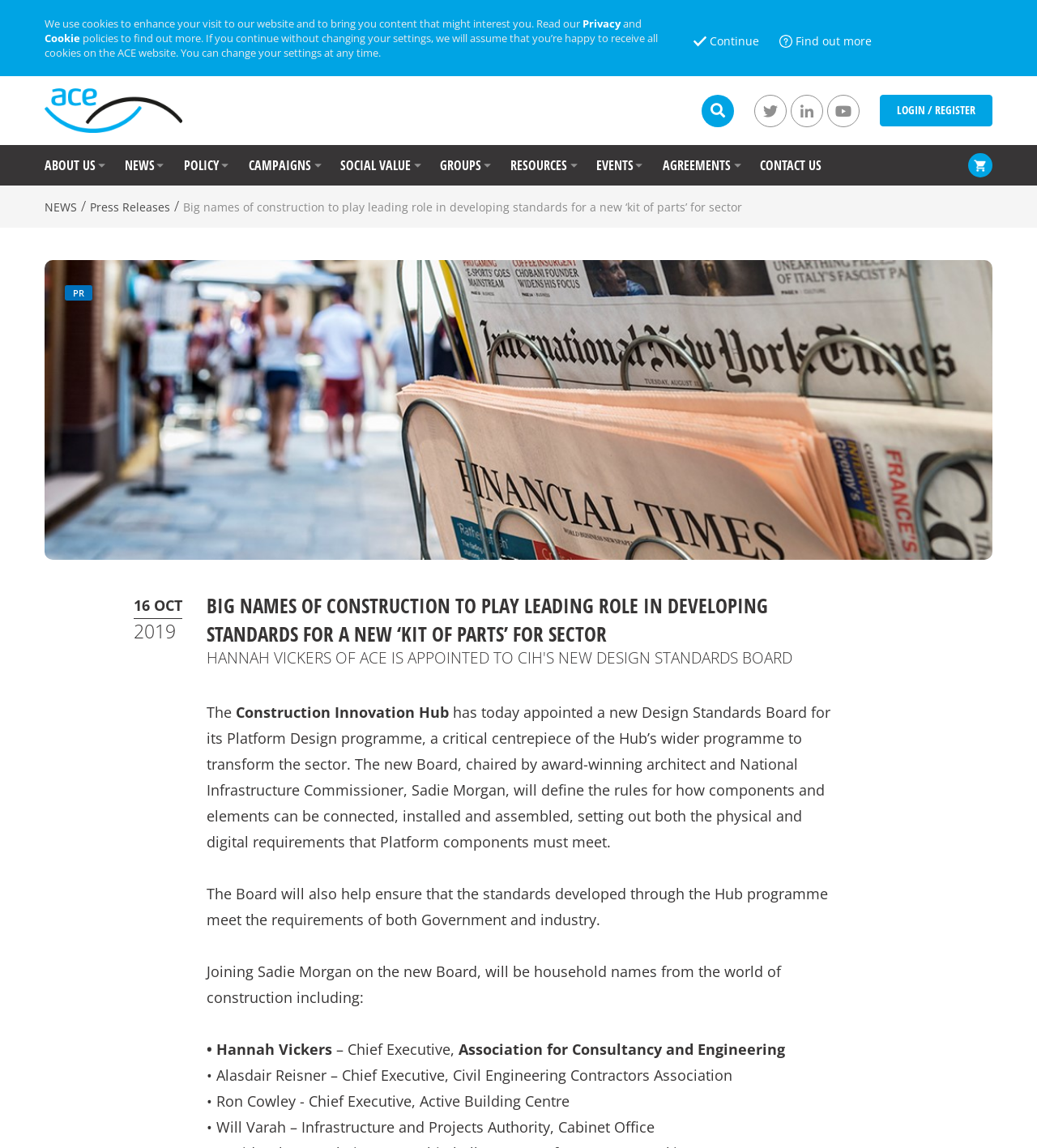Who is the chair of the new Design Standards Board?
Please provide a single word or phrase answer based on the image.

Sadie Morgan